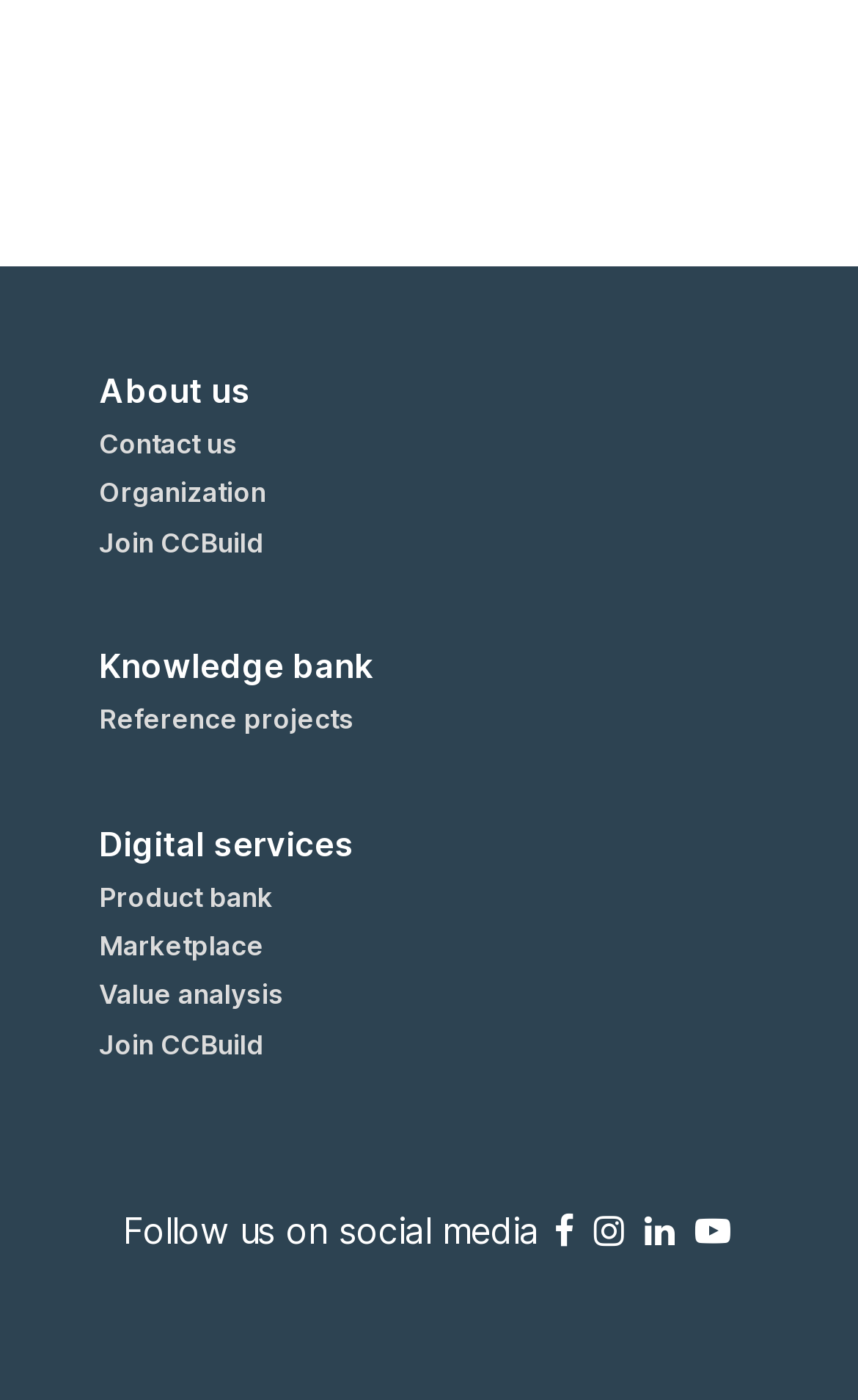Provide the bounding box coordinates of the HTML element described as: "Organization". The bounding box coordinates should be four float numbers between 0 and 1, i.e., [left, top, right, bottom].

[0.115, 0.342, 0.885, 0.364]